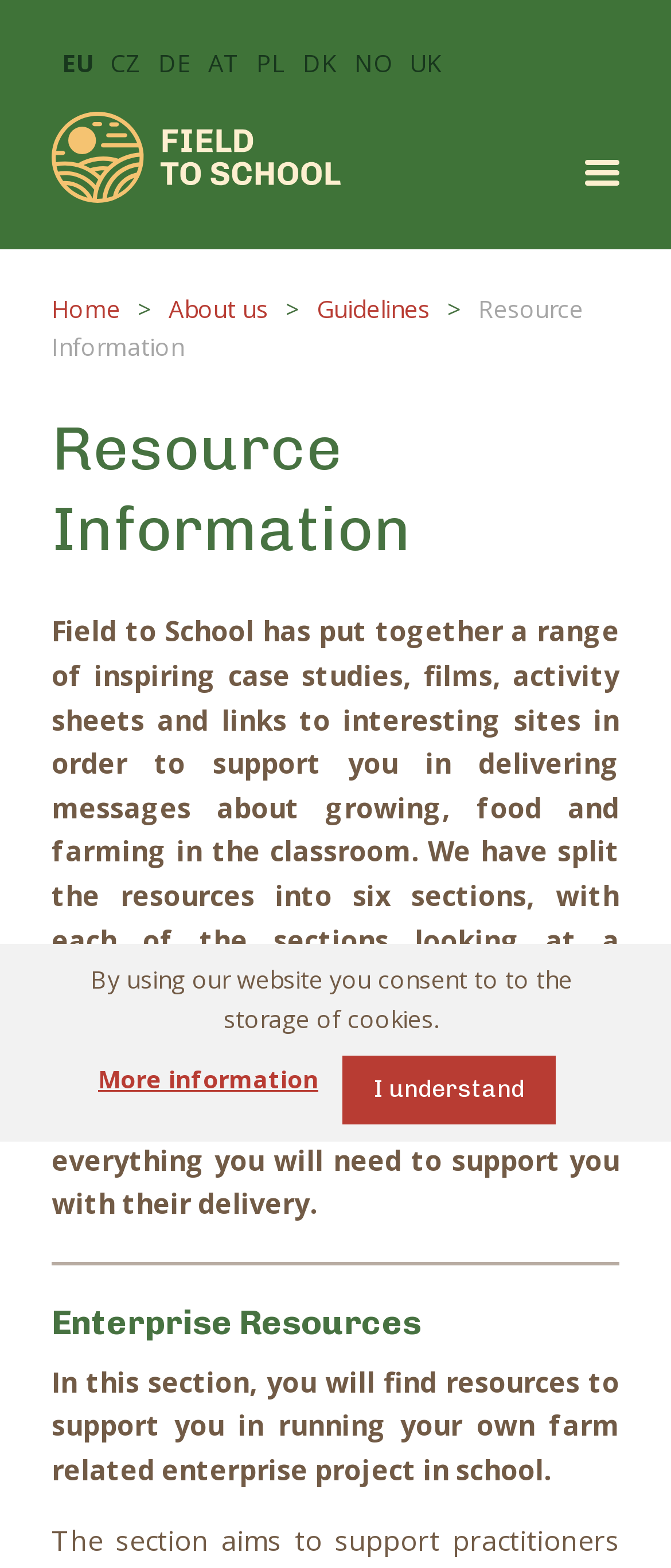Answer the question in one word or a short phrase:
What is the purpose of the Field to School website?

Resource Information